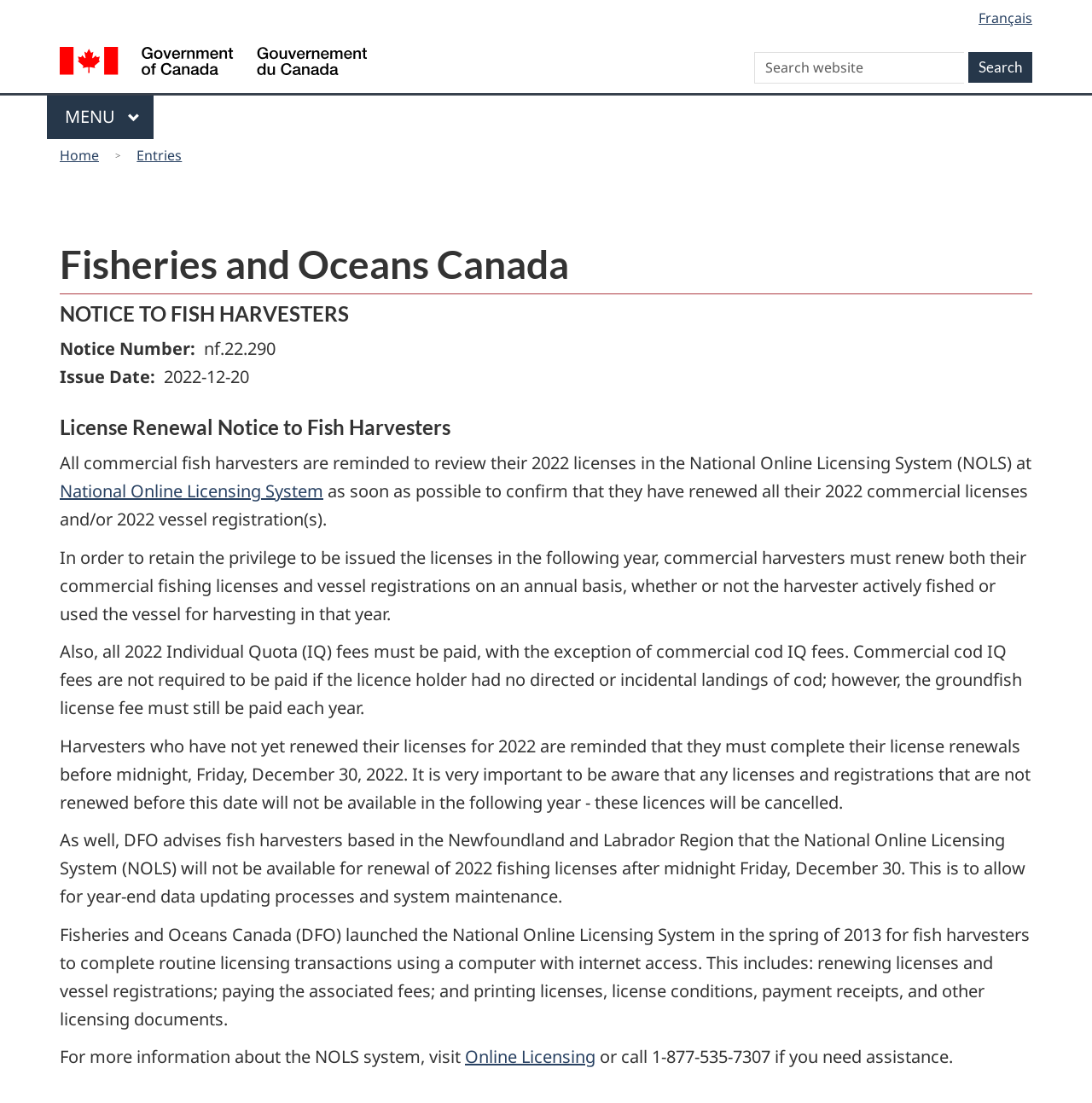What is the consequence of not renewing licenses before the deadline?
Identify the answer in the screenshot and reply with a single word or phrase.

Licenses will be cancelled